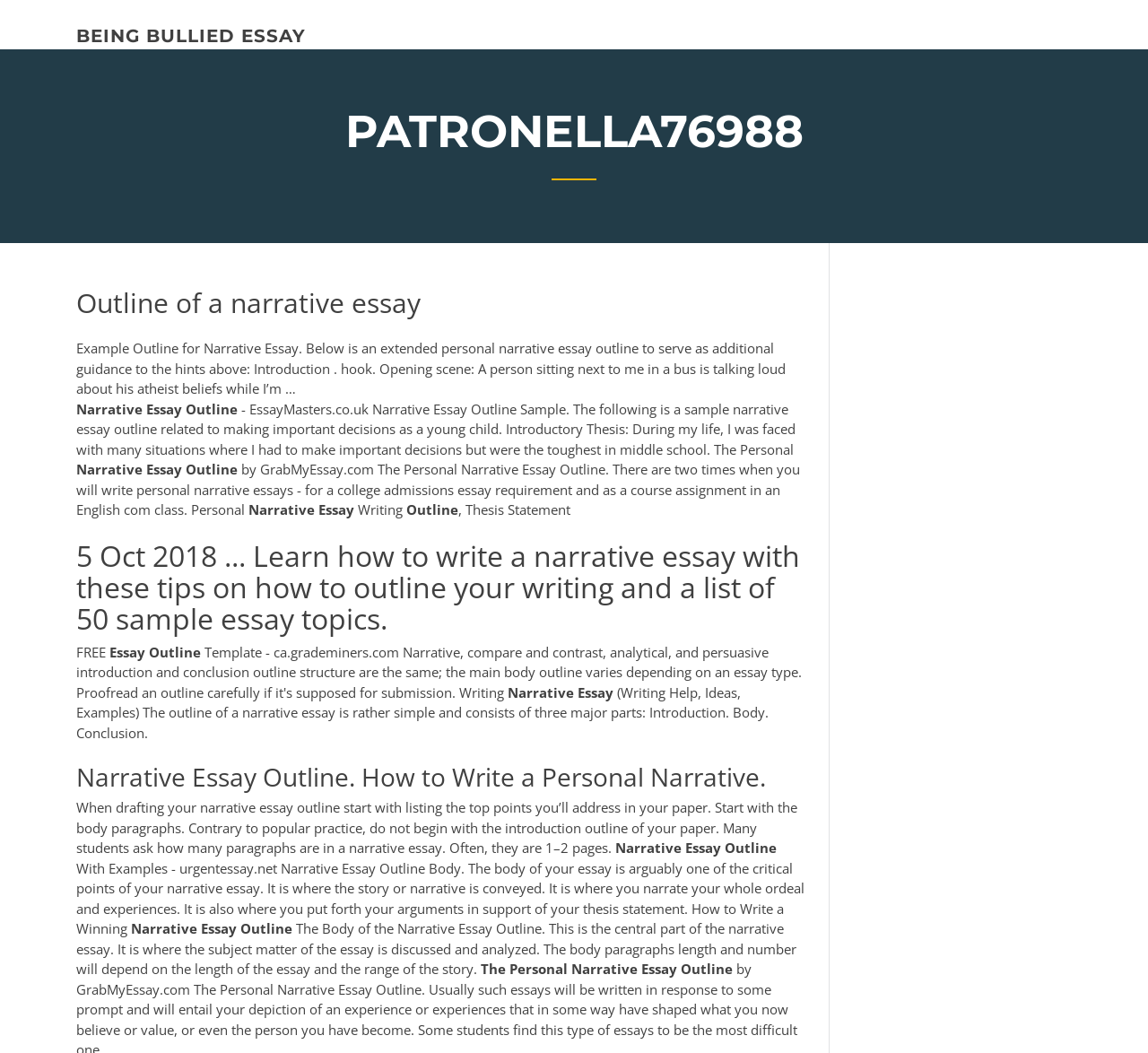What is the topic of the essay outline?
Using the details shown in the screenshot, provide a comprehensive answer to the question.

The topic of the essay outline can be determined by looking at the headings and static text elements on the webpage. The heading 'Outline of a narrative essay' and the static text 'Example Outline for Narrative Essay' suggest that the topic is a narrative essay.